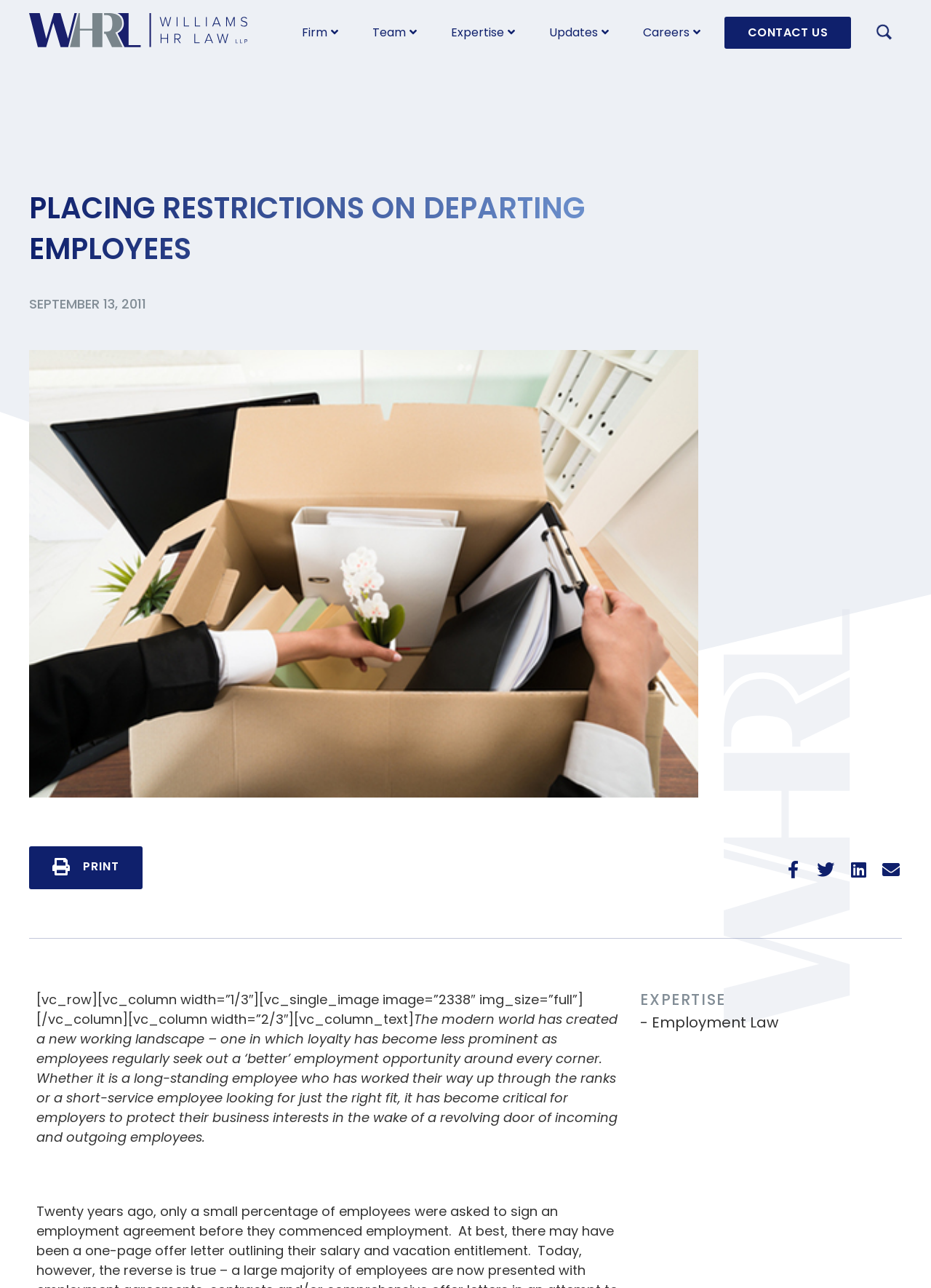What is the date of the article?
Based on the visual details in the image, please answer the question thoroughly.

I found the answer by looking at the StaticText element that contains the date 'SEPTEMBER 13, 2011' which suggests that the article was published on this date.